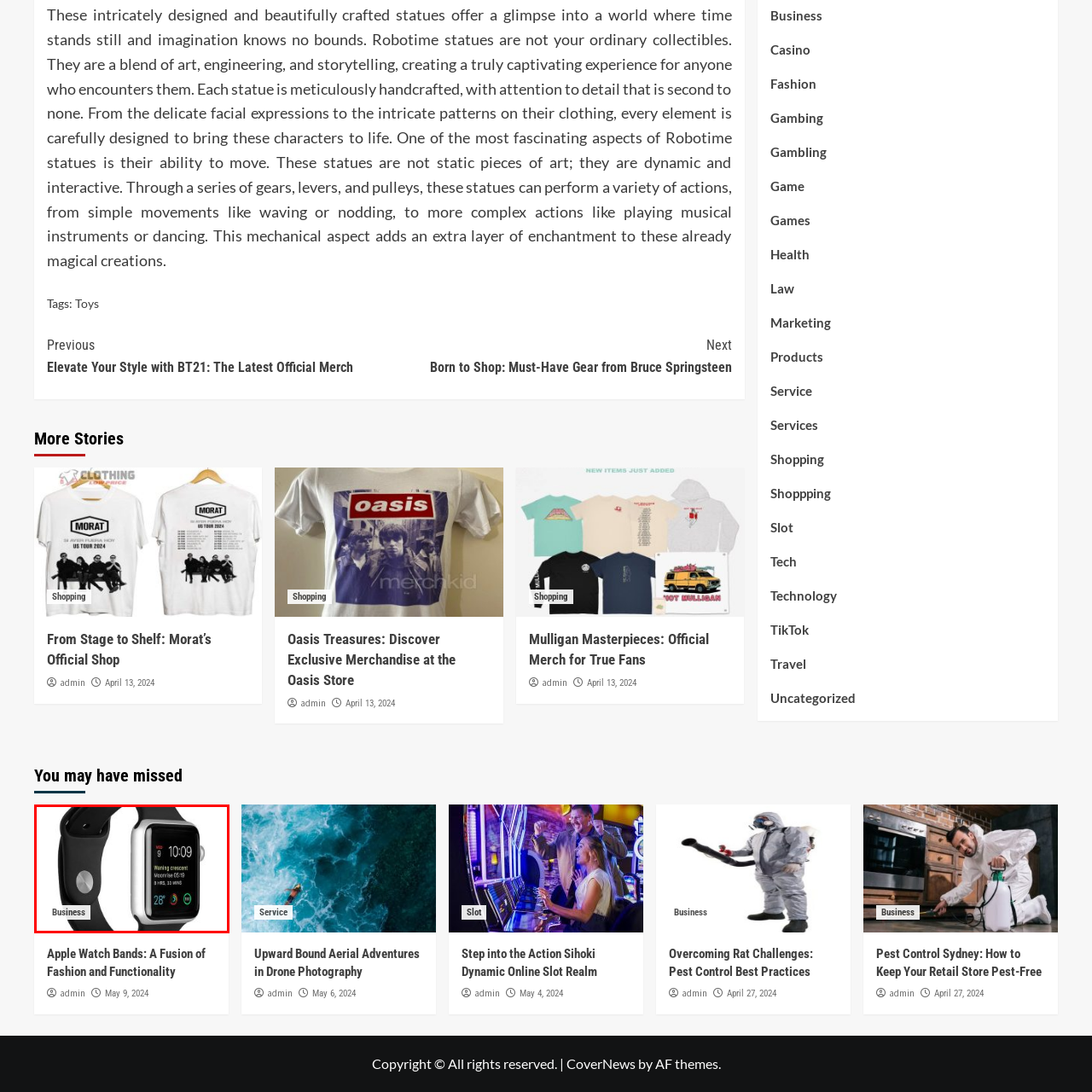Please analyze the portion of the image highlighted by the red bounding box and respond to the following question with a detailed explanation based on what you see: In which category is the Apple Watch labeled?

The caption states that there is a label indicating the category 'Business' below the watch, which suggests the product's relevance to professional settings.